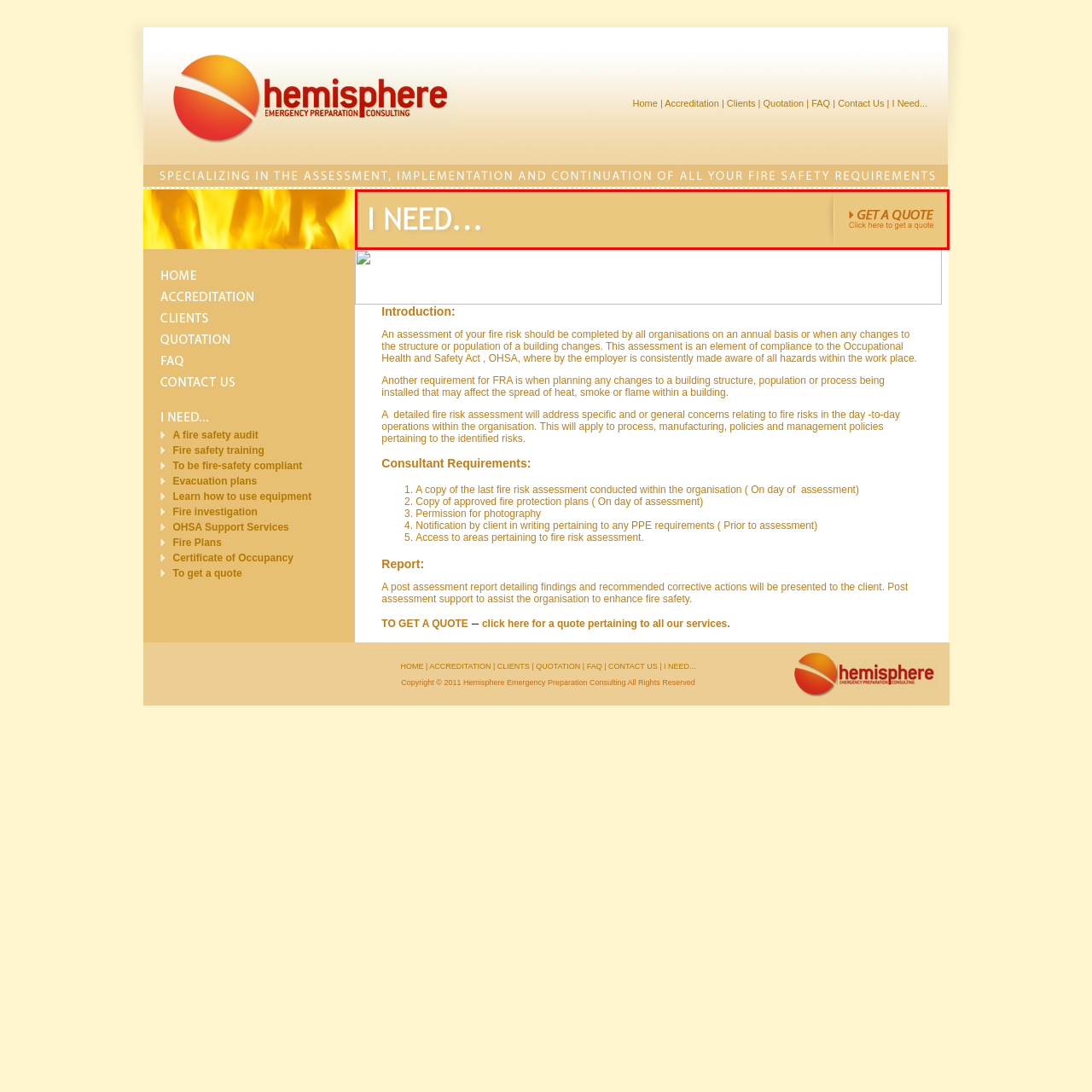Take a close look at the image outlined in red and answer the ensuing question with a single word or phrase:
What is the font style of the phrase 'I NEED...'?

bold